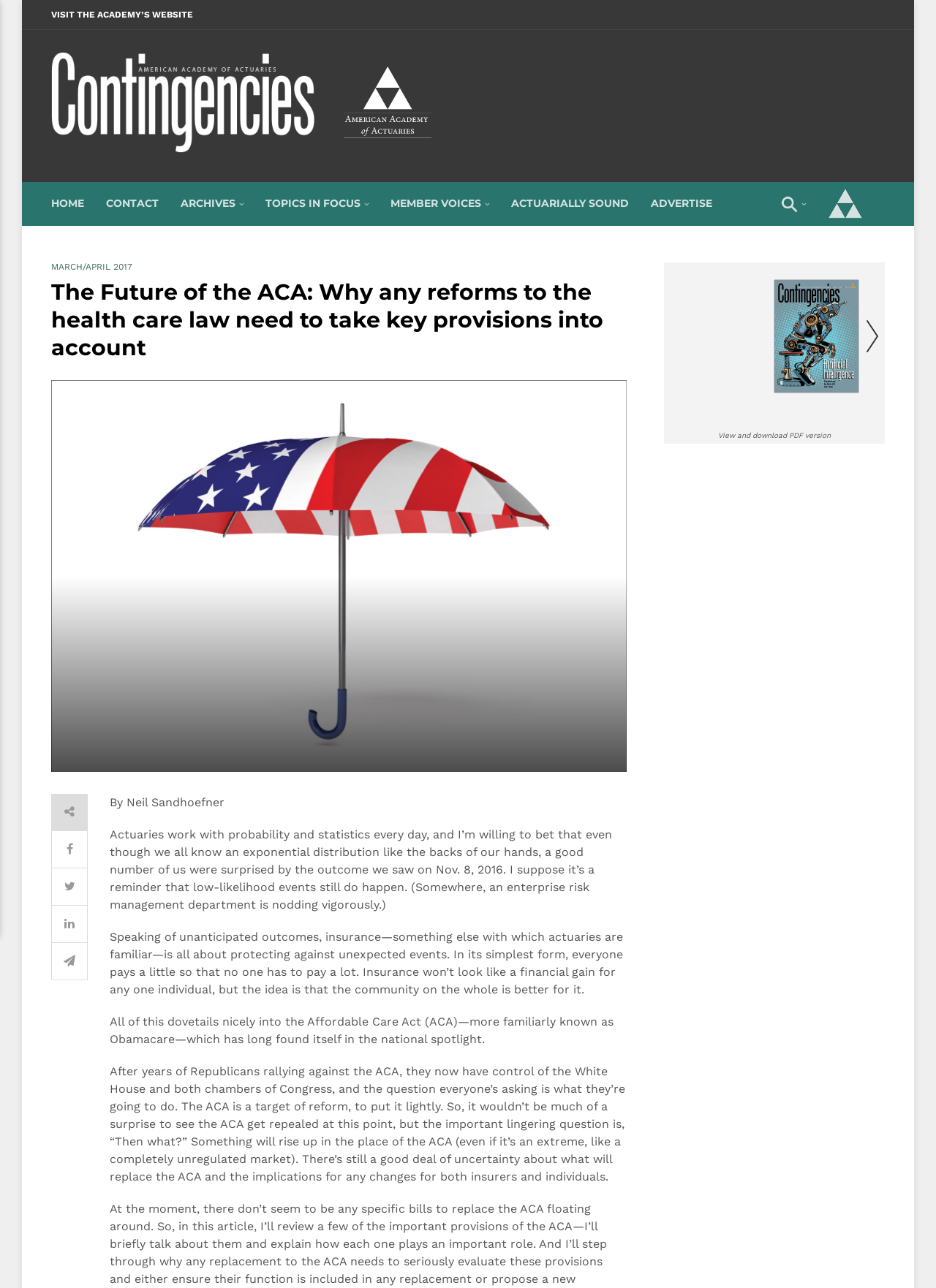Look at the image and answer the question in detail:
What is the topic of the article?

The topic of the article can be inferred from the heading 'The Future of the ACA: Why any reforms to the health care law need to take key provisions into account', which is prominently displayed on the webpage.